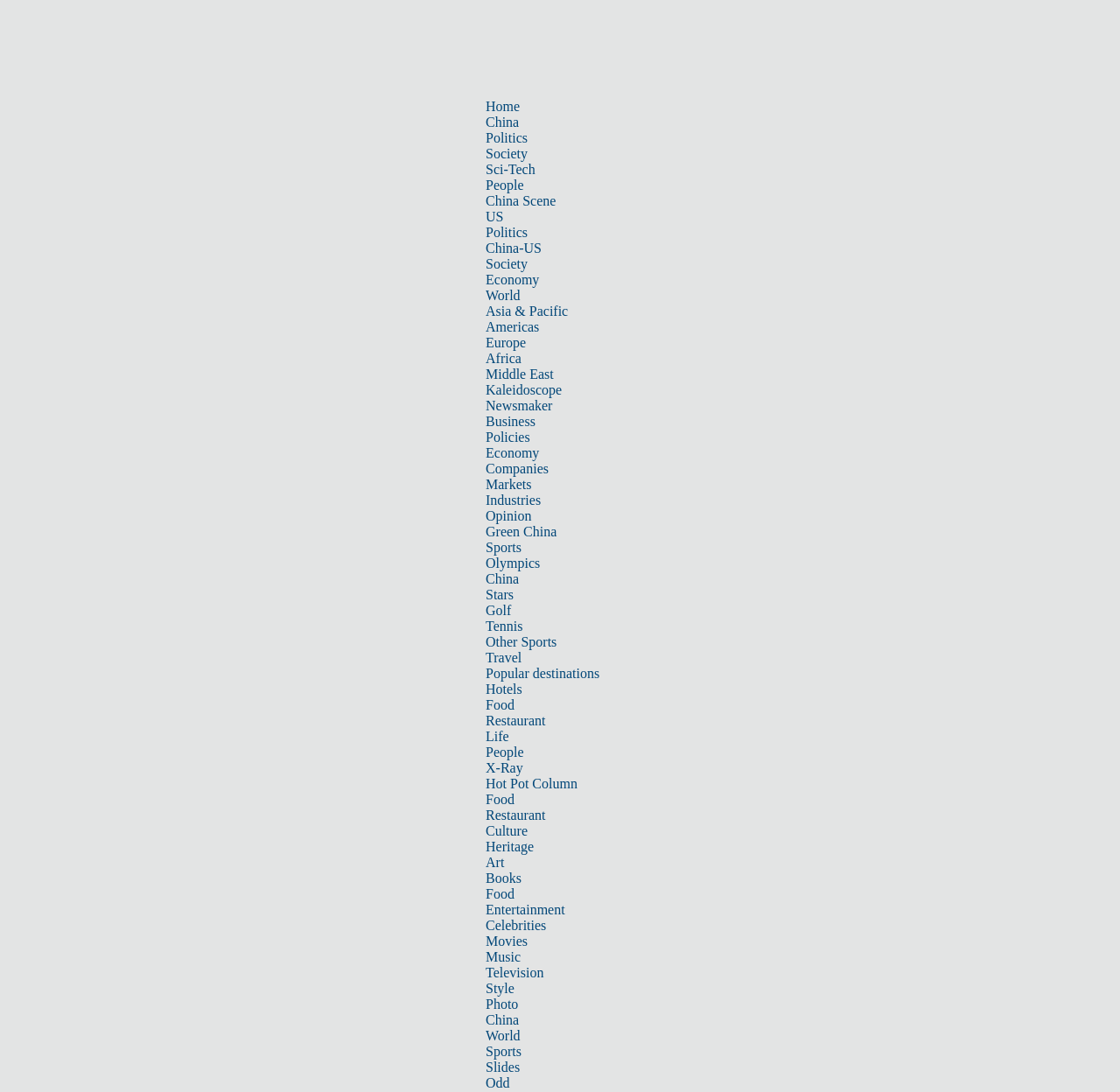Answer the following in one word or a short phrase: 
What is the name of the website?

chinadaily.com.cn